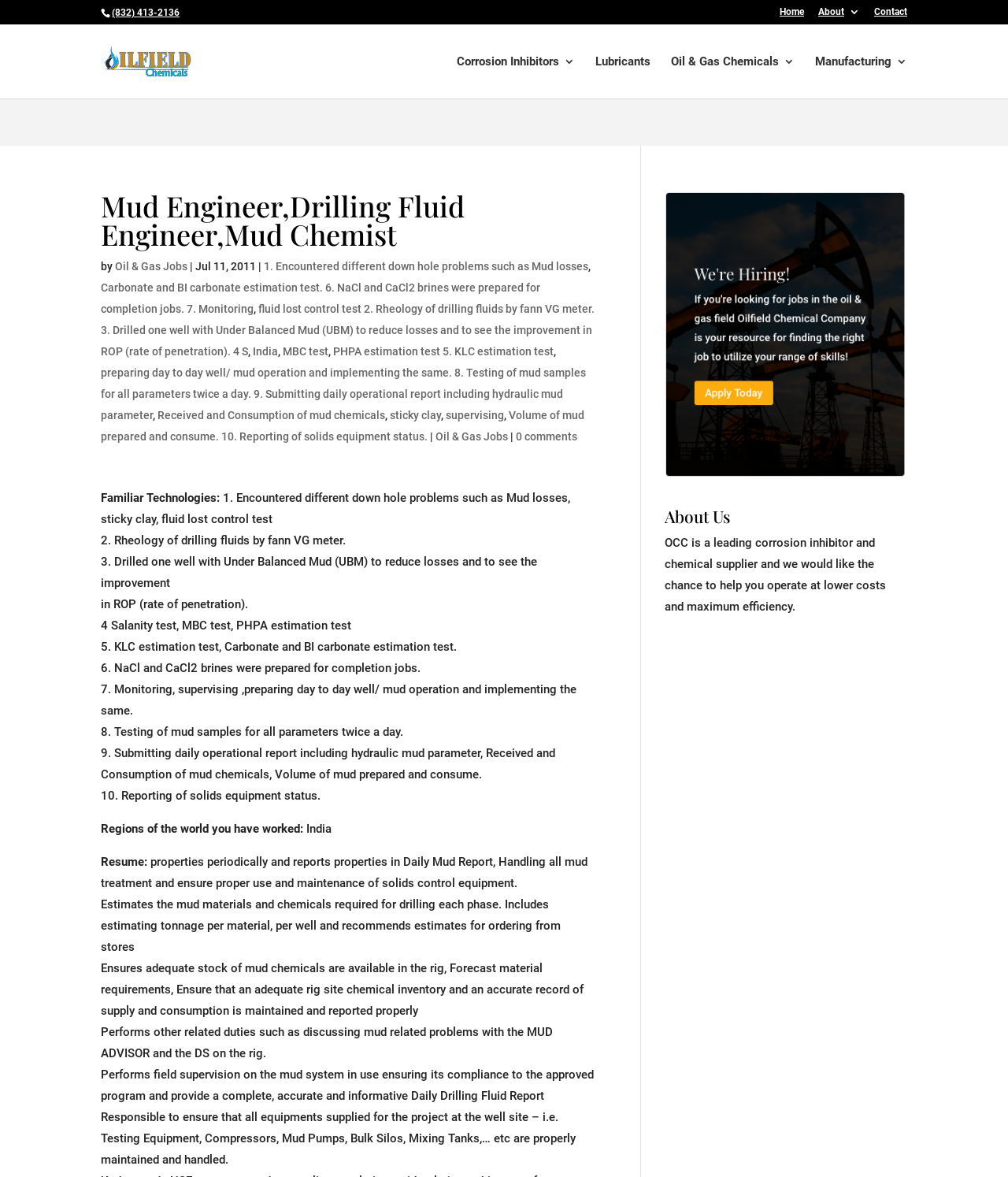Please respond to the question using a single word or phrase:
What is the type of chemicals mentioned in the webpage?

Corrosion Inhibitors